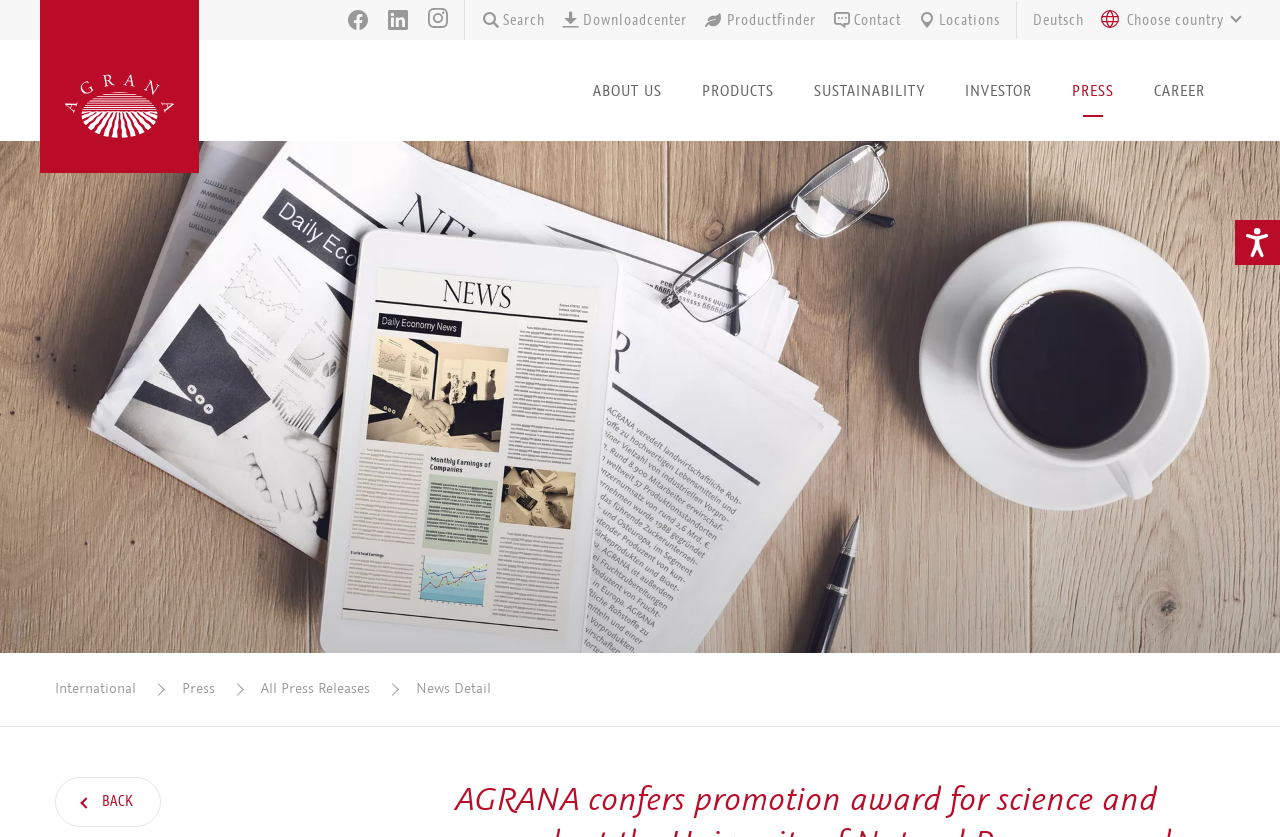Using the provided element description: "Facebook Facebook", identify the bounding box coordinates. The coordinates should be four floats between 0 and 1 in the order [left, top, right, bottom].

[0.266, 0.0, 0.294, 0.048]